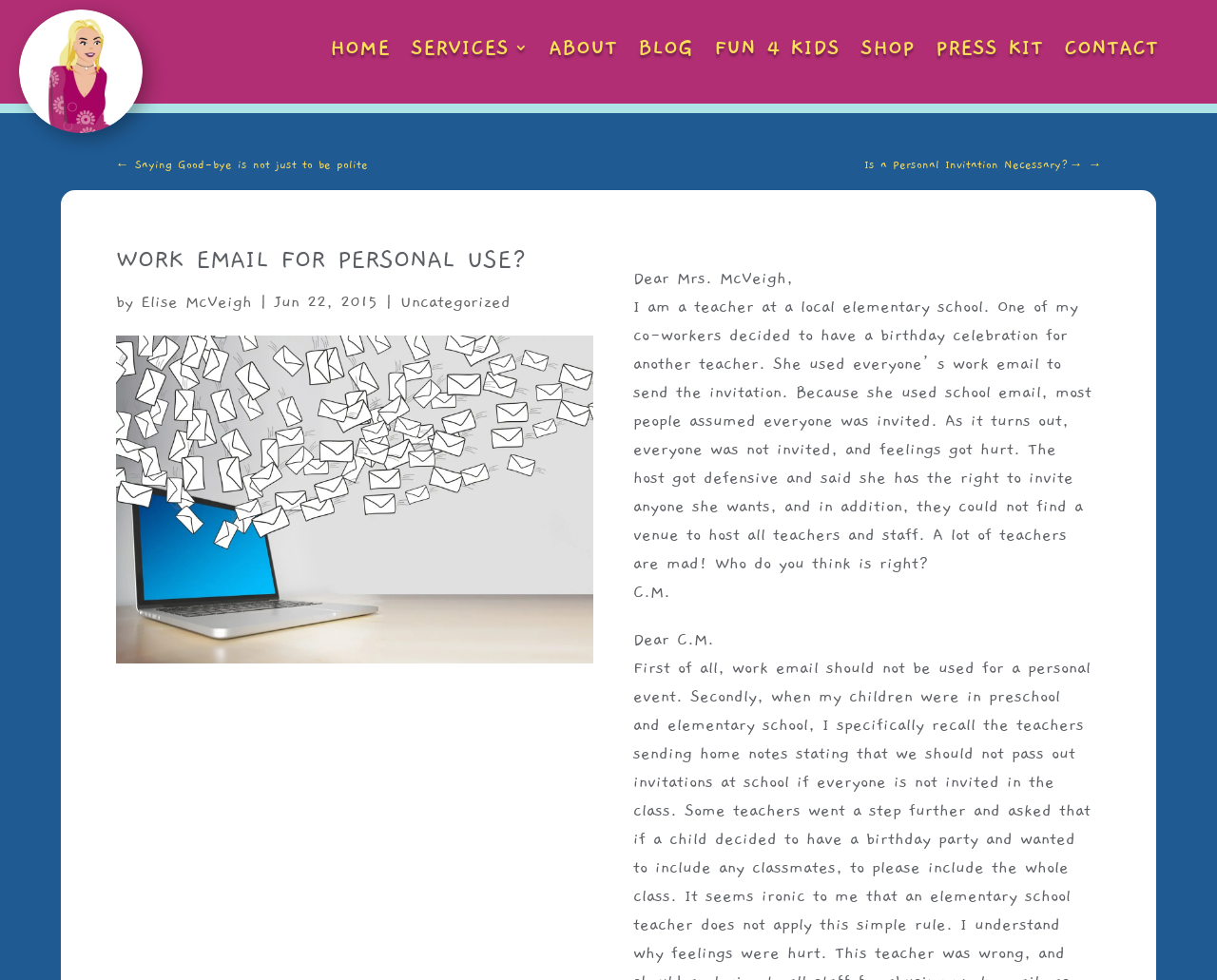What is the topic of the article?
Analyze the image and deliver a detailed answer to the question.

The topic of the article can be found by looking at the main heading of the article, which is 'WORK EMAIL FOR PERSONAL USE?'.